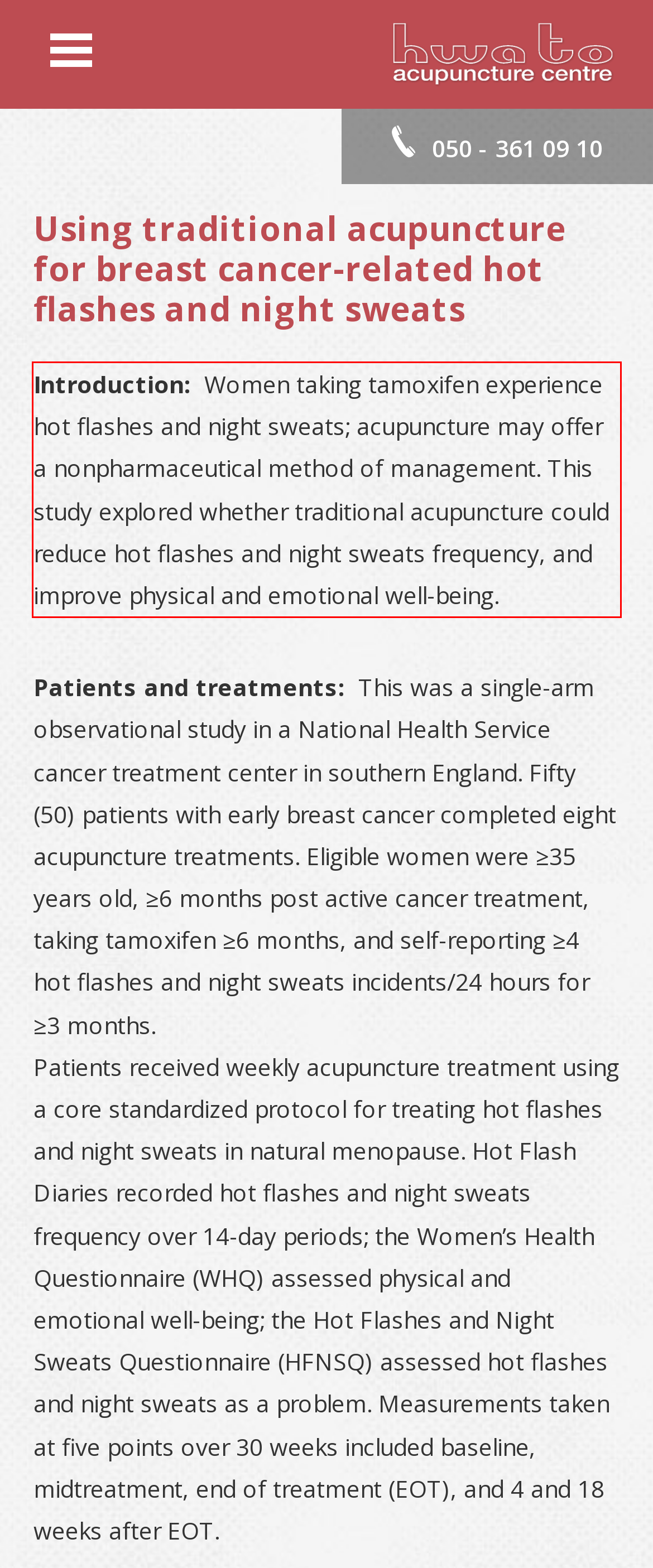Please examine the webpage screenshot and extract the text within the red bounding box using OCR.

Introduction: Women taking tamoxifen experience hot flashes and night sweats; acupuncture may offer a nonpharmaceutical method of management. This study explored whether traditional acupuncture could reduce hot flashes and night sweats frequency, and improve physical and emotional well-being.